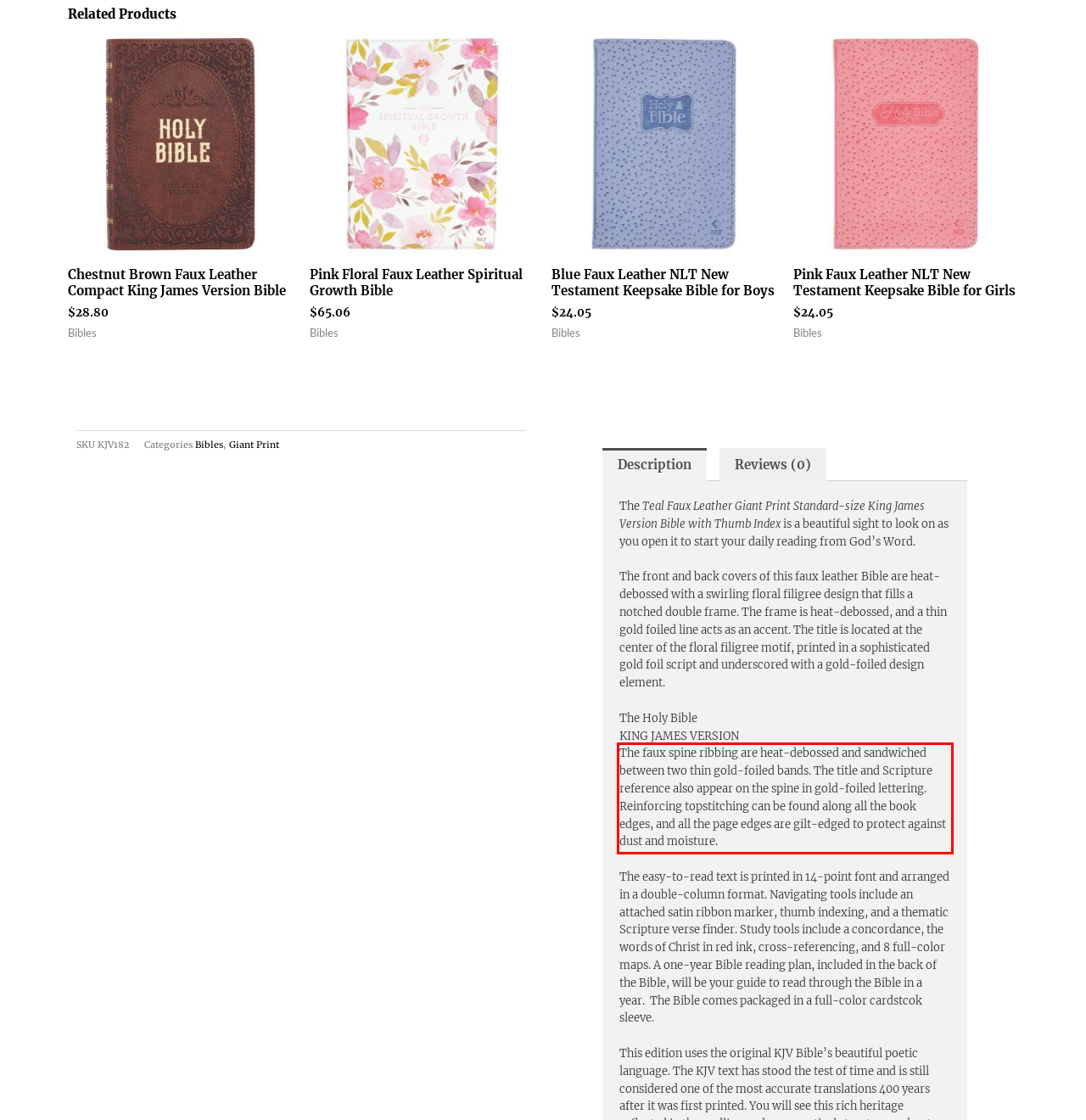Review the screenshot of the webpage and recognize the text inside the red rectangle bounding box. Provide the extracted text content.

The faux spine ribbing are heat-debossed and sandwiched between two thin gold-foiled bands. The title and Scripture reference also appear on the spine in gold-foiled lettering. Reinforcing topstitching can be found along all the book edges, and all the page edges are gilt-edged to protect against dust and moisture.